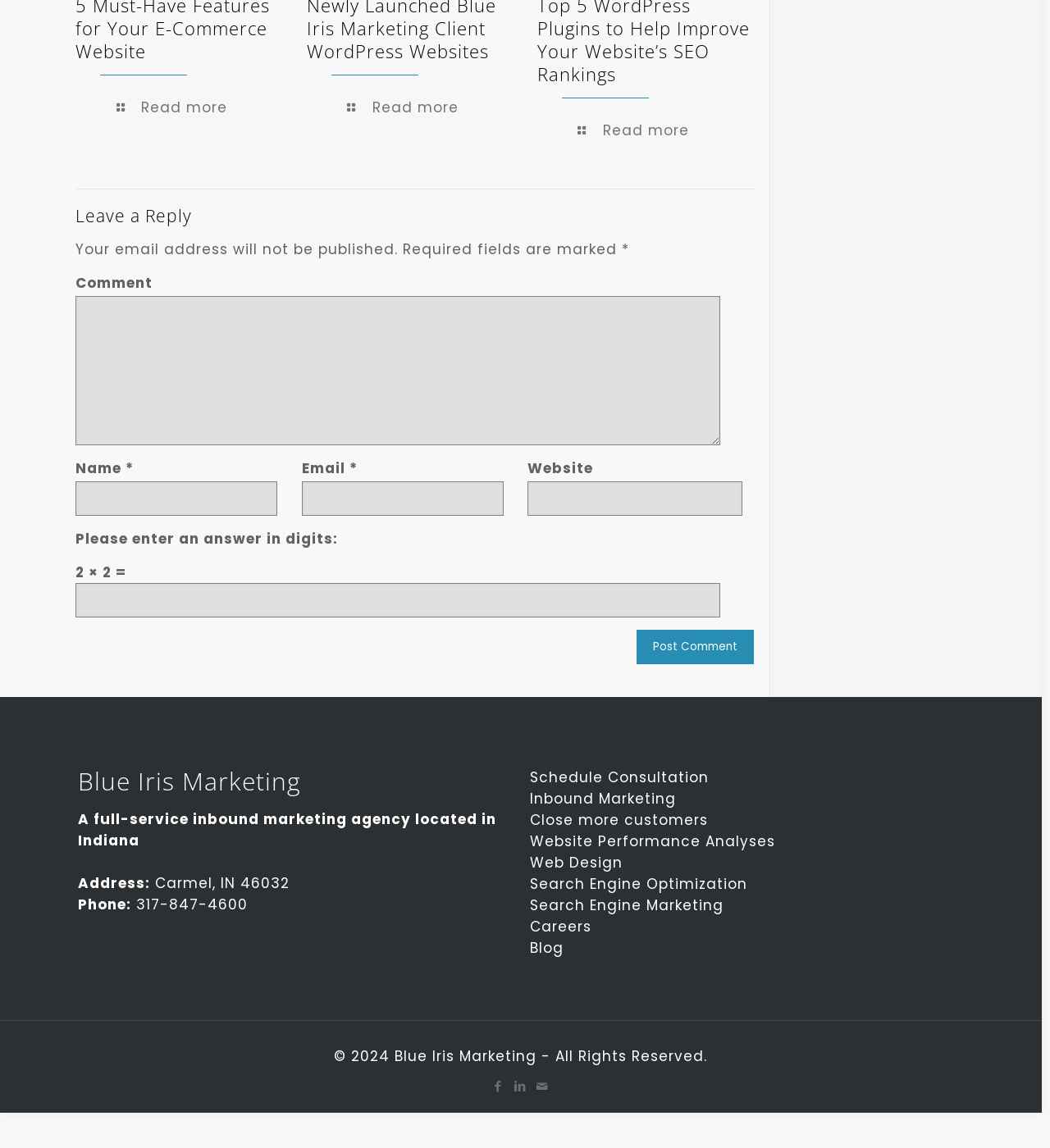Determine the bounding box coordinates of the clickable area required to perform the following instruction: "Click Post Comment". The coordinates should be represented as four float numbers between 0 and 1: [left, top, right, bottom].

[0.607, 0.549, 0.718, 0.579]